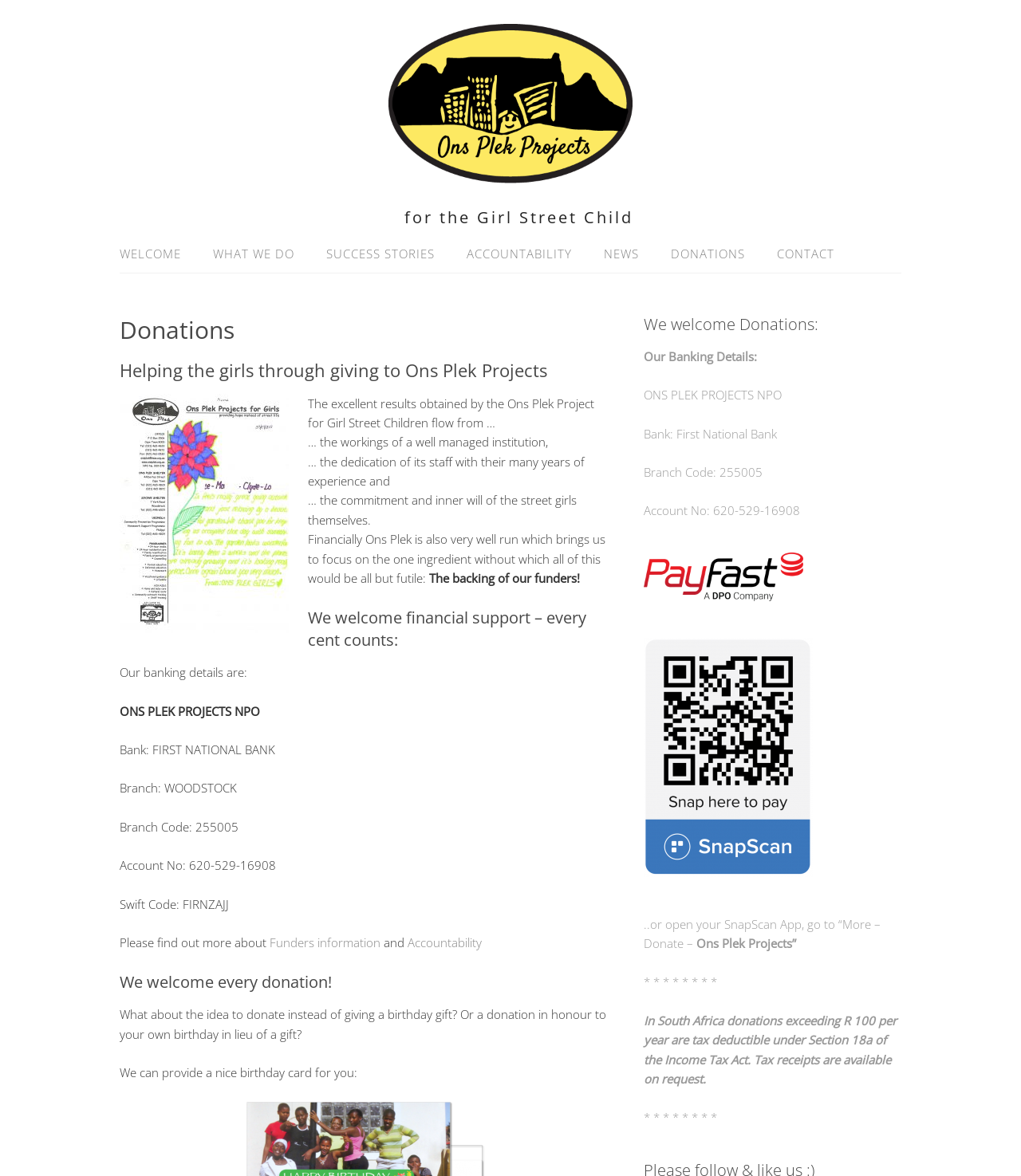Analyze the image and answer the question with as much detail as possible: 
What is the purpose of the organization?

The purpose of the organization is mentioned in the heading 'for the Girl Street Child' and also in the text 'Helping the girls through giving to Ons Plek Projects' which indicates that the organization is working for the welfare of girl street children.